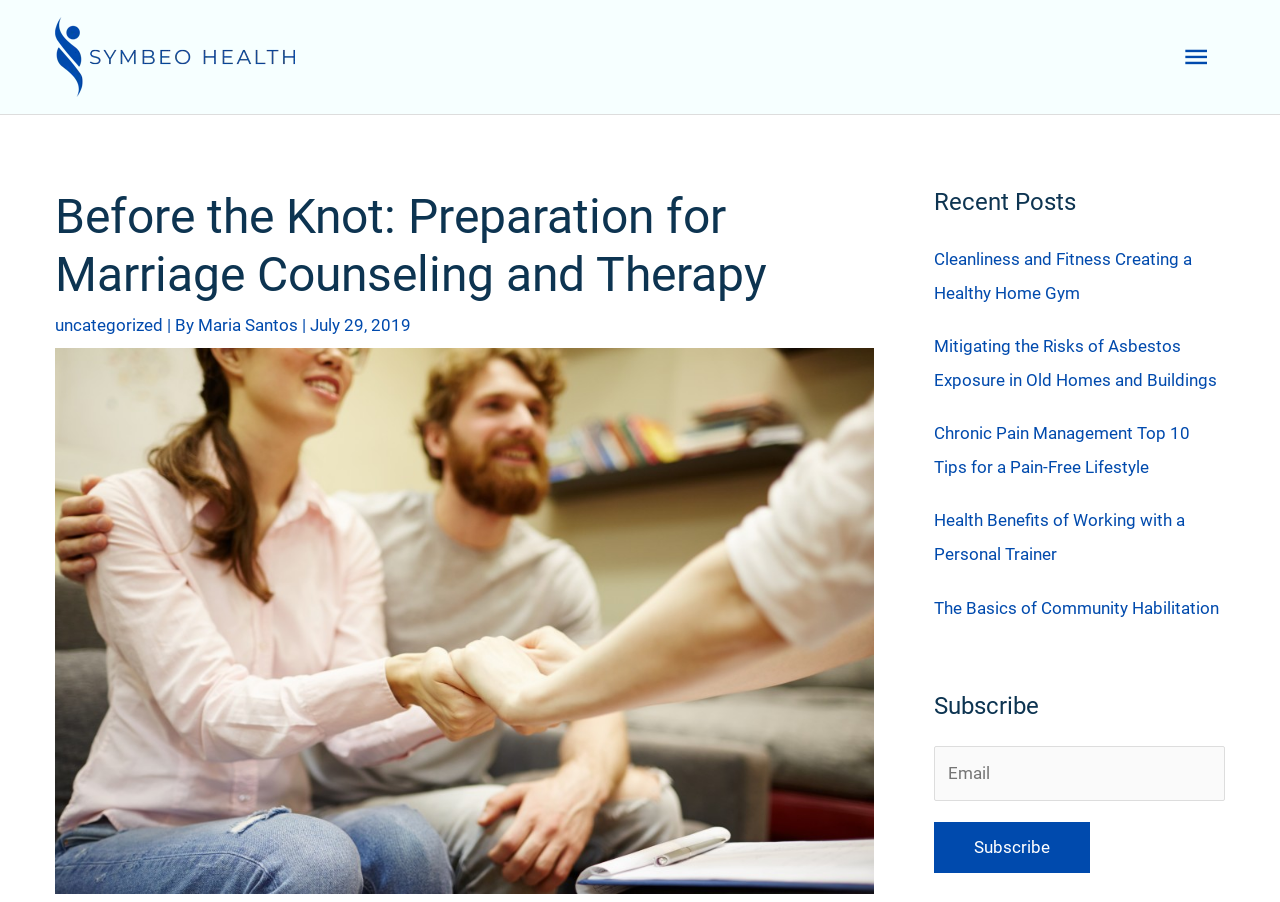Locate the bounding box coordinates of the segment that needs to be clicked to meet this instruction: "Click the Symbeo Health Logo".

[0.043, 0.05, 0.23, 0.073]